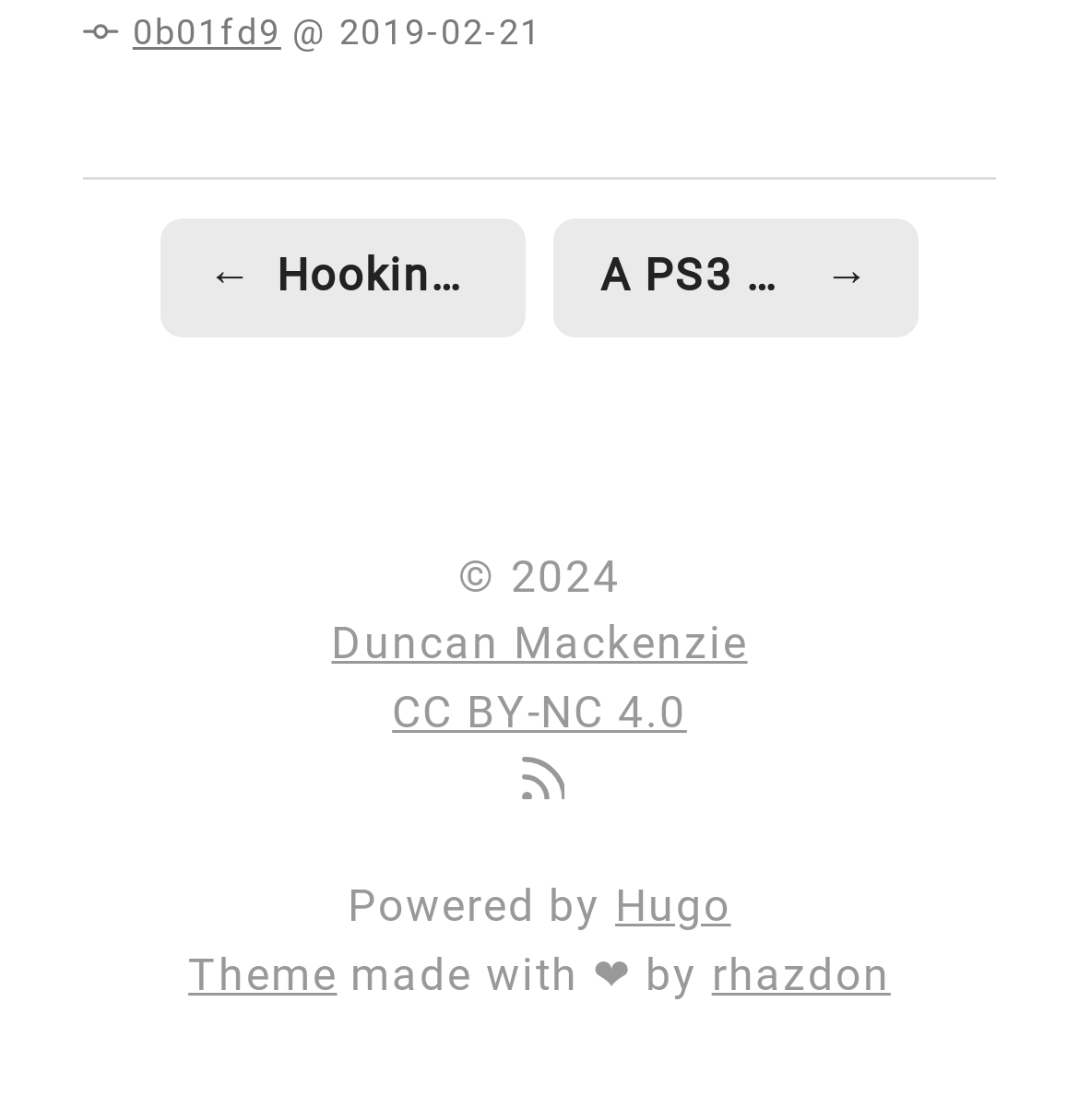Identify the bounding box coordinates of the area you need to click to perform the following instruction: "Subscribe to the RSS feed".

[0.477, 0.675, 0.523, 0.722]